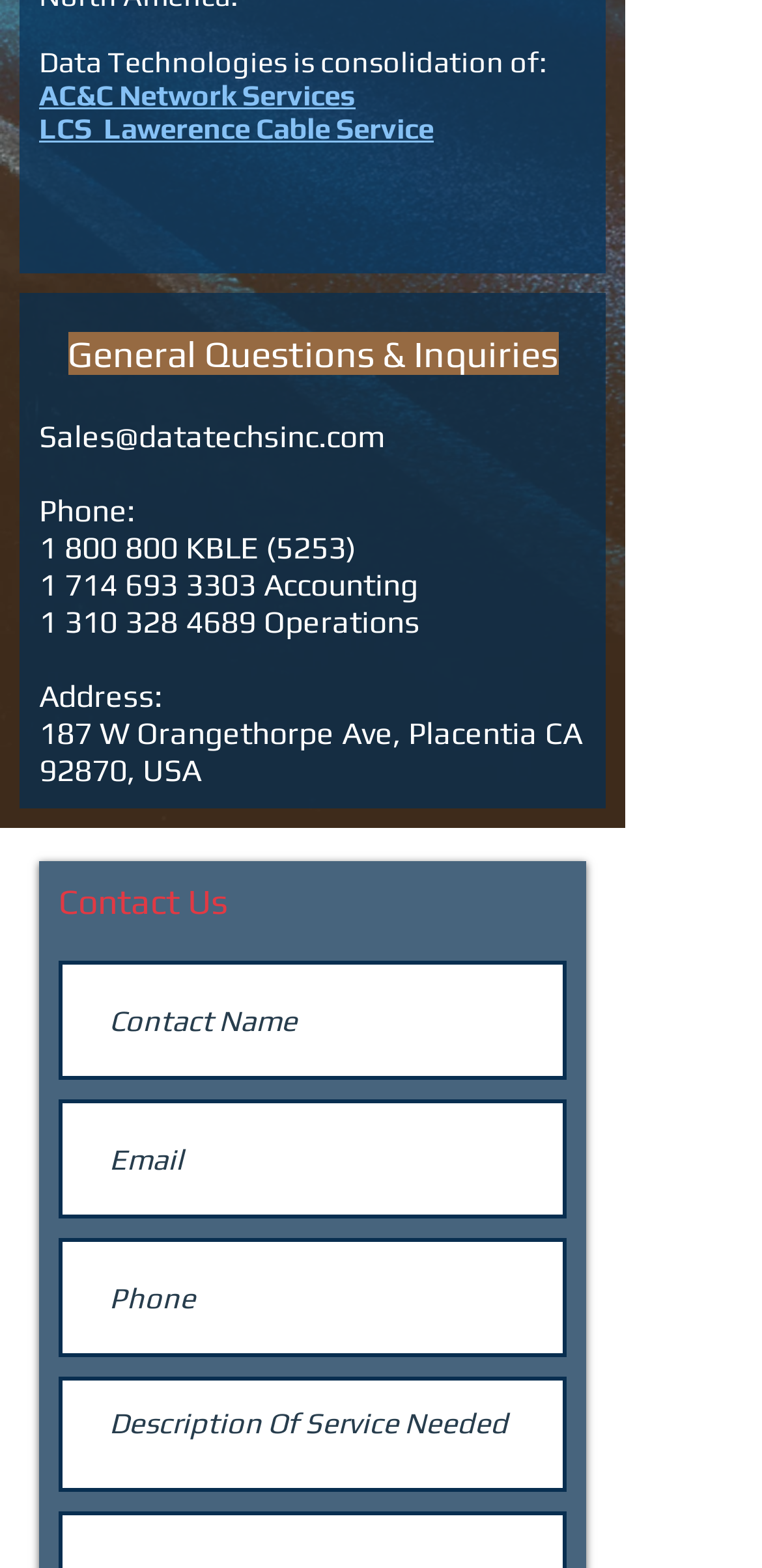Please specify the coordinates of the bounding box for the element that should be clicked to carry out this instruction: "Click AC&C Network Services link". The coordinates must be four float numbers between 0 and 1, formatted as [left, top, right, bottom].

[0.051, 0.05, 0.467, 0.071]